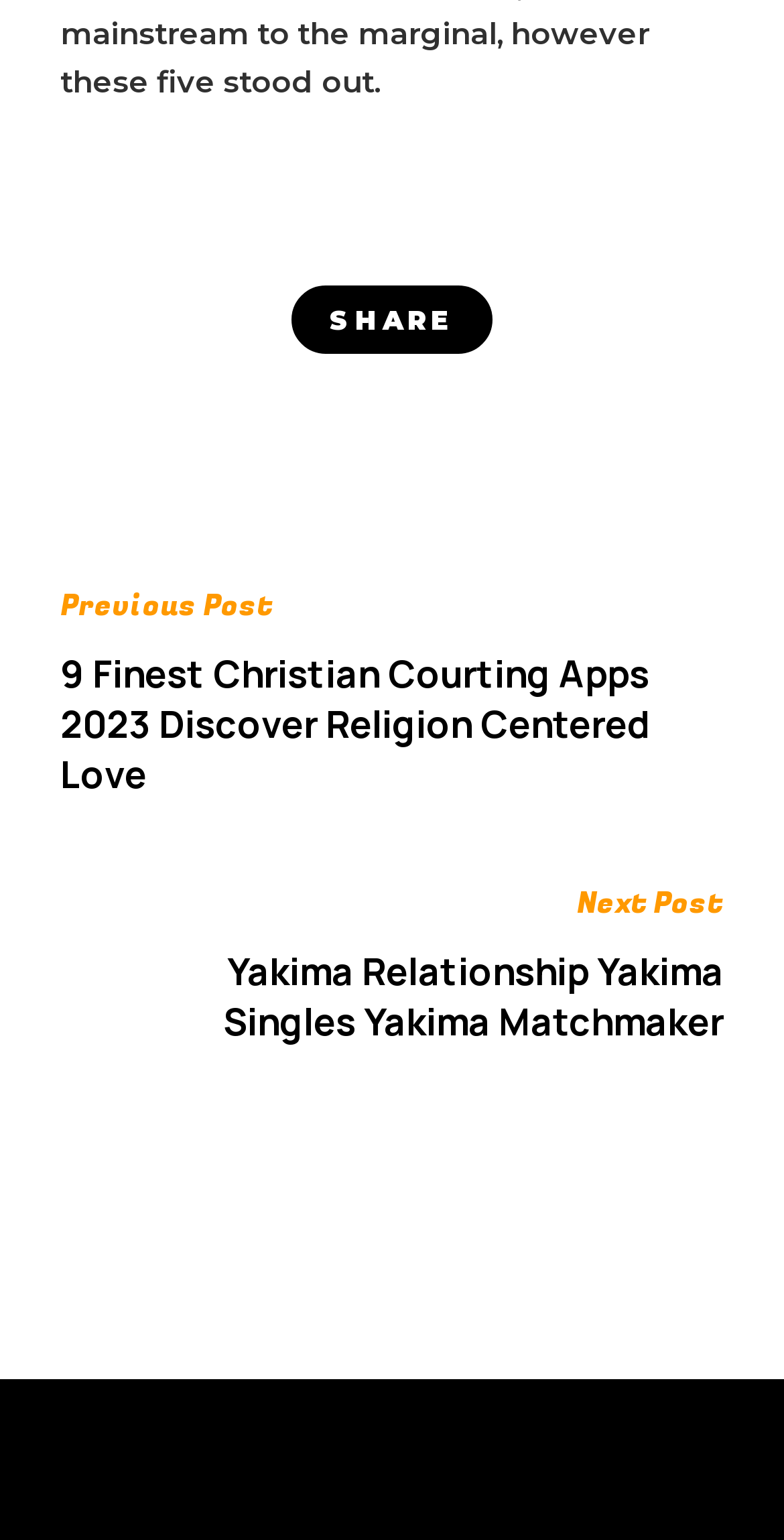Provide a short answer using a single word or phrase for the following question: 
What is the topic of the previous post?

Christian dating apps